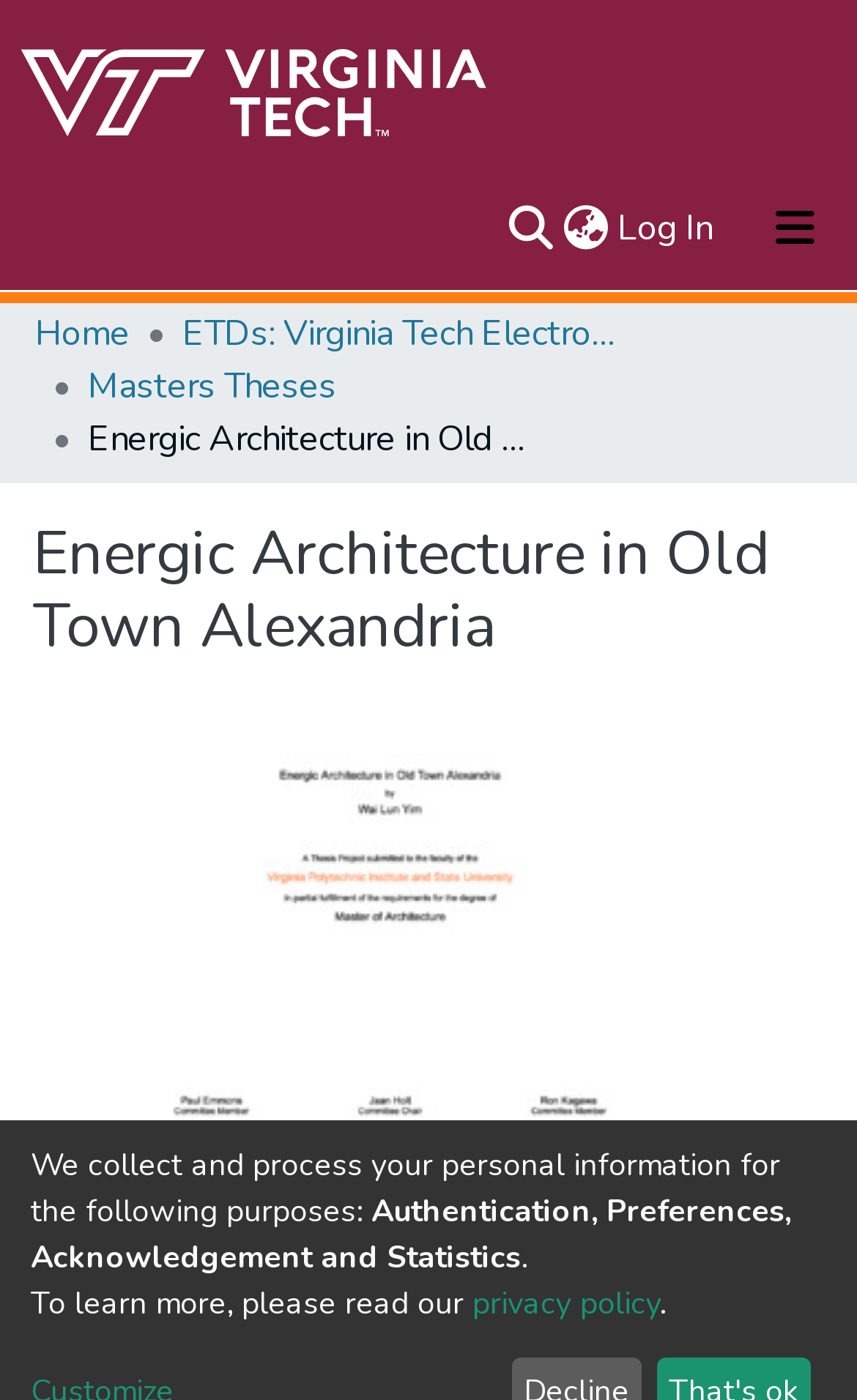Observe the image and answer the following question in detail: What is the name of the repository?

I inferred this answer by looking at the navigation bar and finding the link 'All of VTechWorks', which suggests that VTechWorks is the name of the repository.